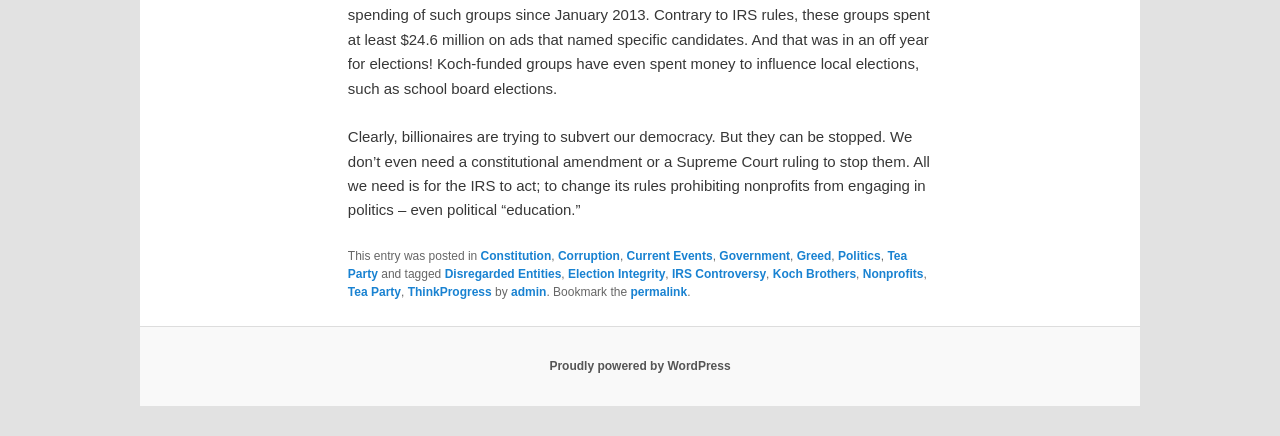What is the main topic of this webpage?
From the image, respond with a single word or phrase.

Politics